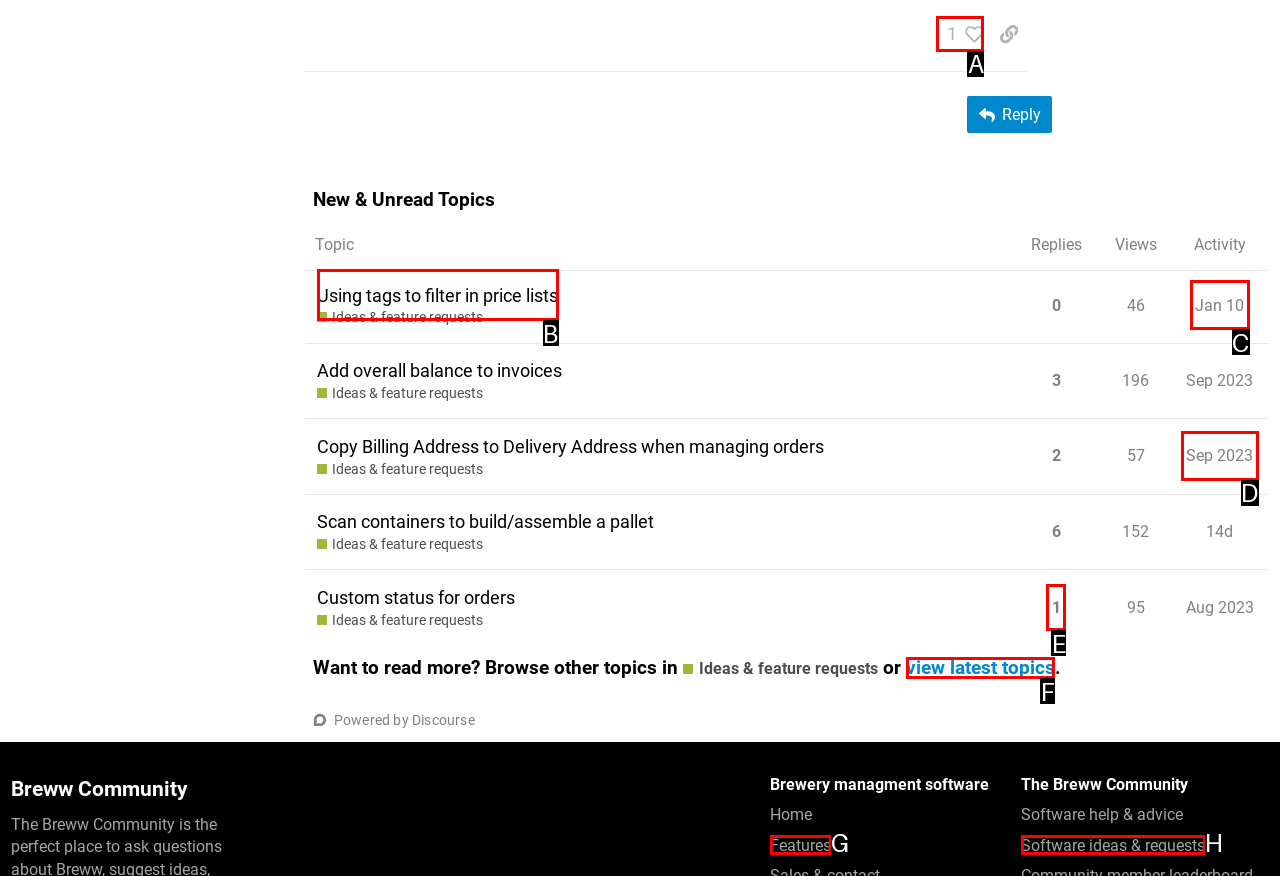Tell me which element should be clicked to achieve the following objective: View latest topics
Reply with the letter of the correct option from the displayed choices.

F